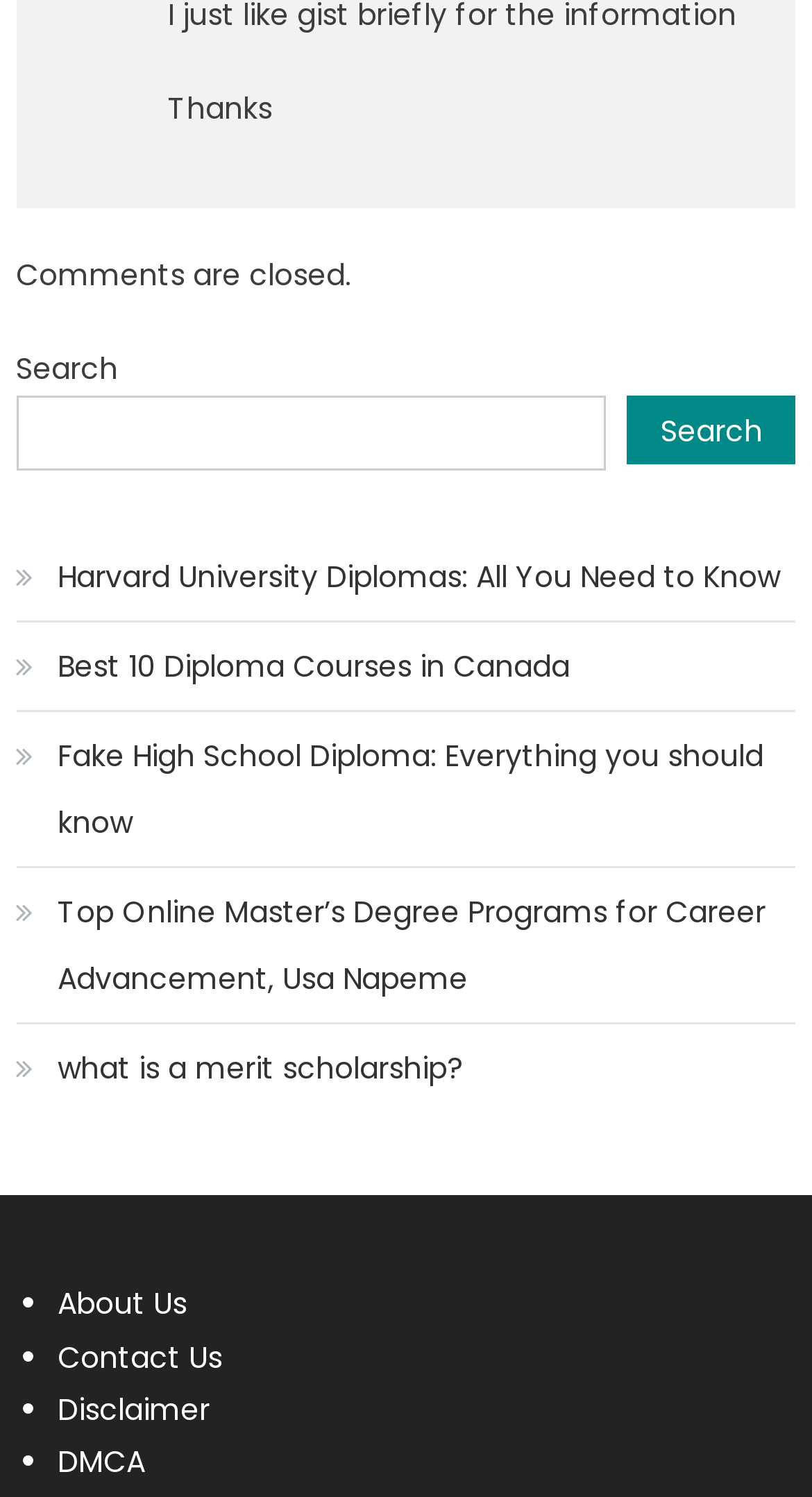Can you specify the bounding box coordinates of the area that needs to be clicked to fulfill the following instruction: "Search for something"?

[0.02, 0.265, 0.747, 0.315]